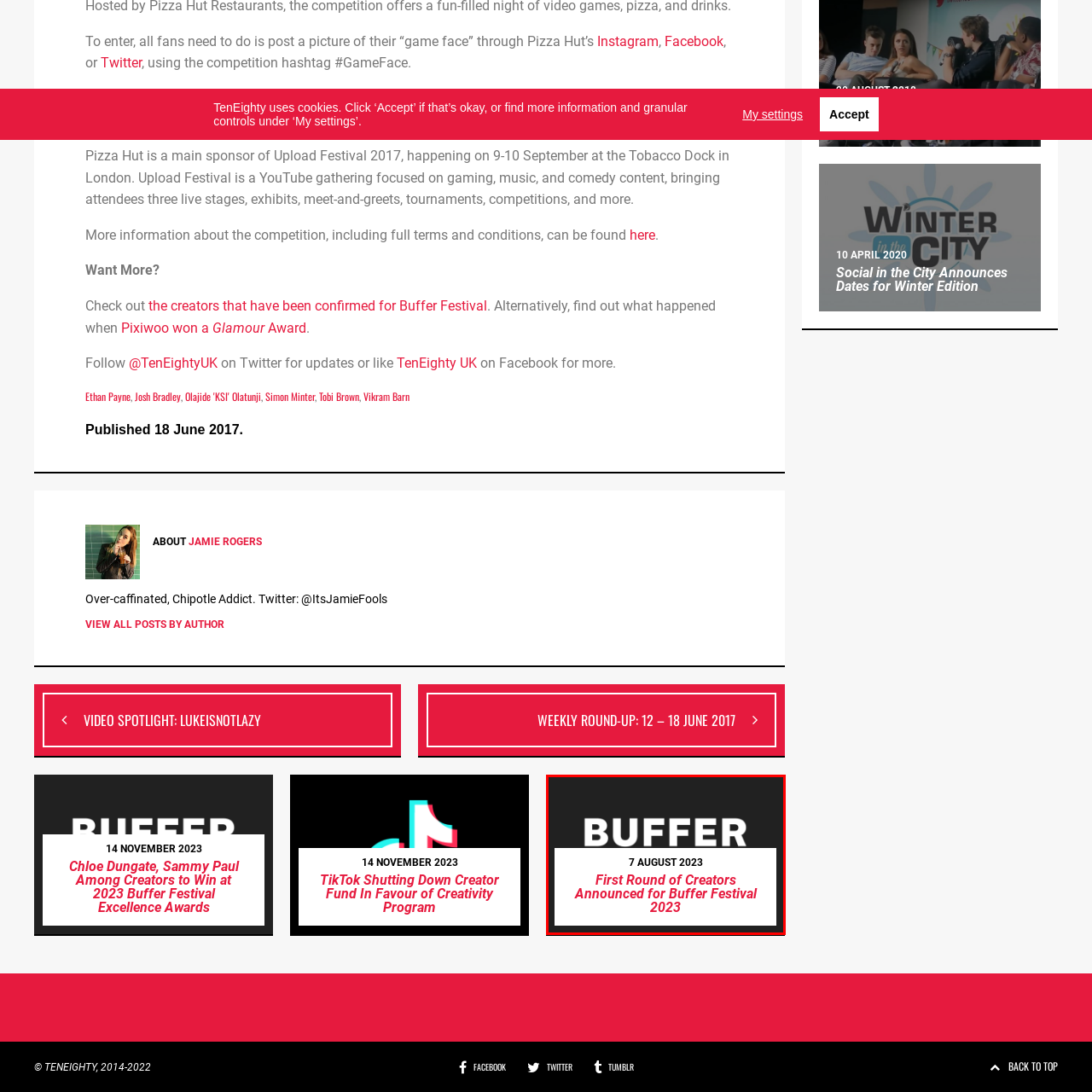Describe meticulously the scene encapsulated by the red boundary in the image.

The image prominently displays the logo for the Buffer Festival, featuring the word "BUFFER" in bold, striking white letters set against a sleek black background. Below the logo, the text reads "First Round of Creators Announced for Buffer Festival 2023" in a vibrant red font, indicating significant news related to the festival. The date "7 AUGUST 2023" is also included, emphasizing the timeliness of this announcement. This image serves as a visual highlight for the festival's latest updates, celebrating the creators involved in this renowned event that showcases digital content and creativity.